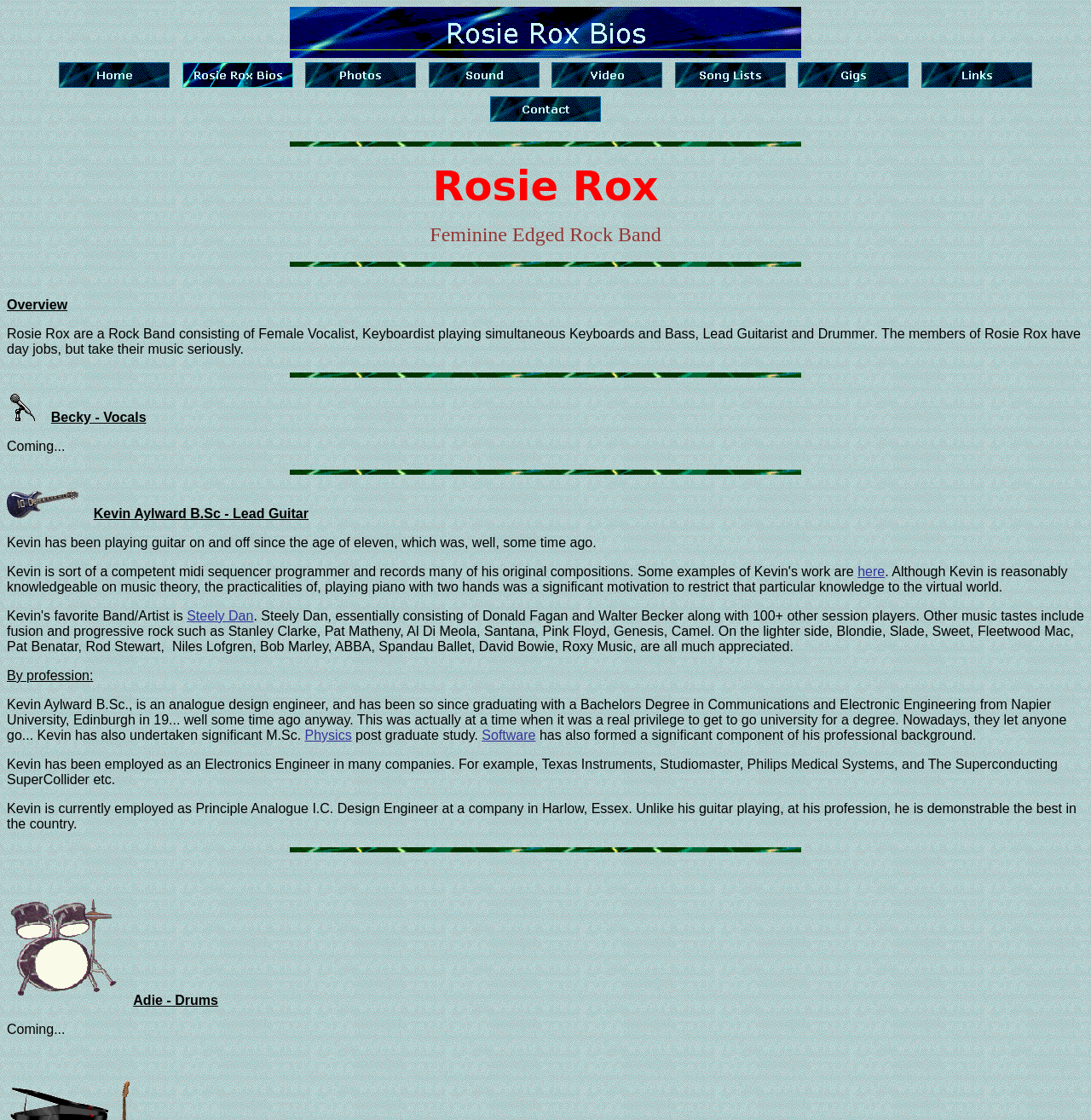What is the name of the rock band?
Using the image as a reference, deliver a detailed and thorough answer to the question.

The name of the rock band can be found in the StaticText element with the text 'Rosie Rox' at coordinates [0.396, 0.145, 0.604, 0.187]. This text is also part of the longer text 'Rosie Rox Feminine Edged Rock Band' at coordinates [0.394, 0.199, 0.606, 0.219], which suggests that Rosie Rox is the name of the band.